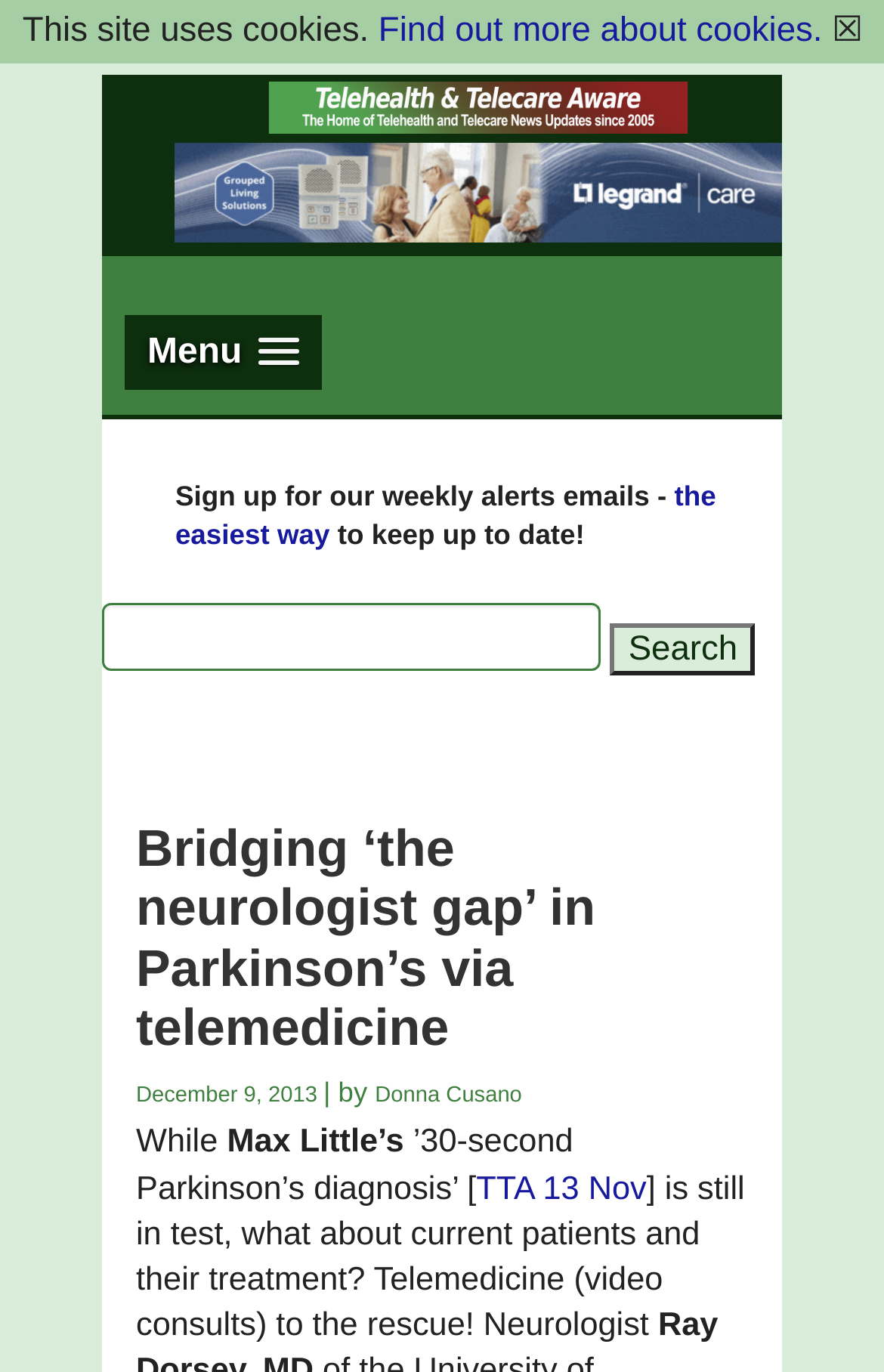Please provide a comprehensive answer to the question below using the information from the image: What is the purpose of the search box?

The search box is located at the top right corner of the webpage, and it has a button labeled 'Search'. This suggests that the purpose of the search box is to allow users to search the website for specific content.